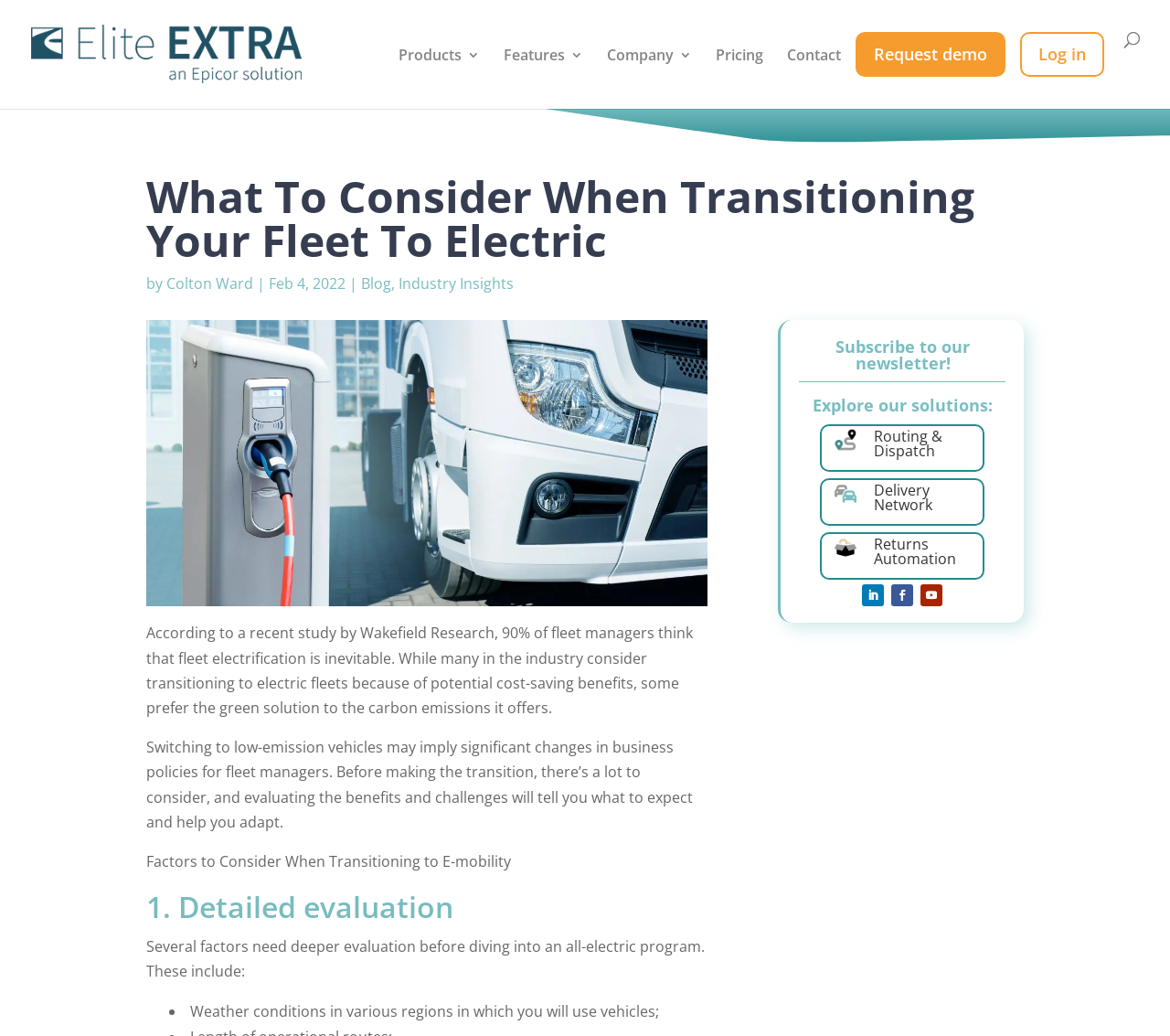Provide the bounding box coordinates of the area you need to click to execute the following instruction: "Read the article by Colton Ward".

[0.142, 0.264, 0.216, 0.283]